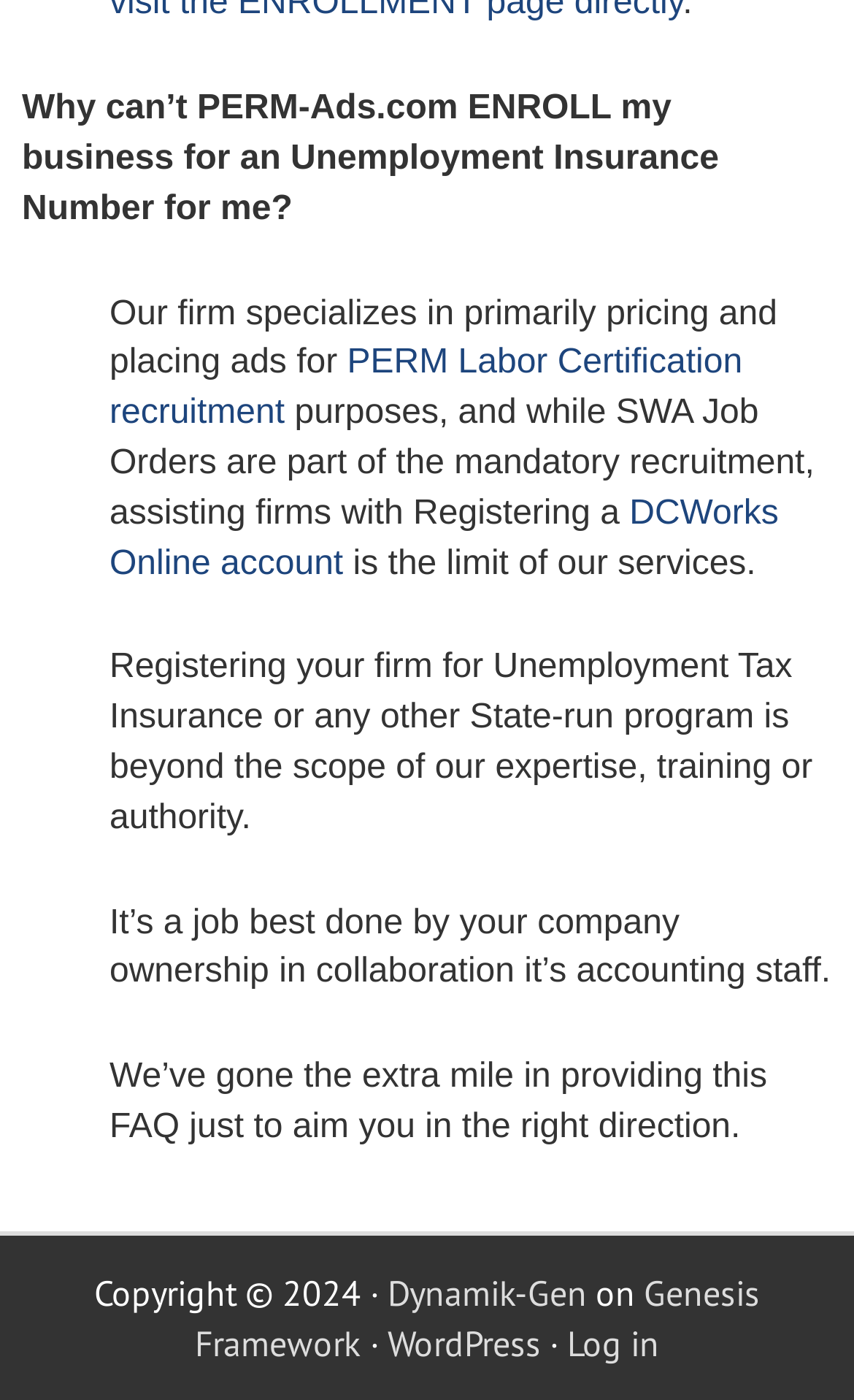Please examine the image and provide a detailed answer to the question: Is PERM-Ads.com responsible for registering a firm for Unemployment Tax Insurance?

According to the webpage, PERM-Ads.com is not responsible for registering a firm for Unemployment Tax Insurance, as it is beyond the scope of their services, and it is recommended that the company ownership and accounting staff should handle this task.